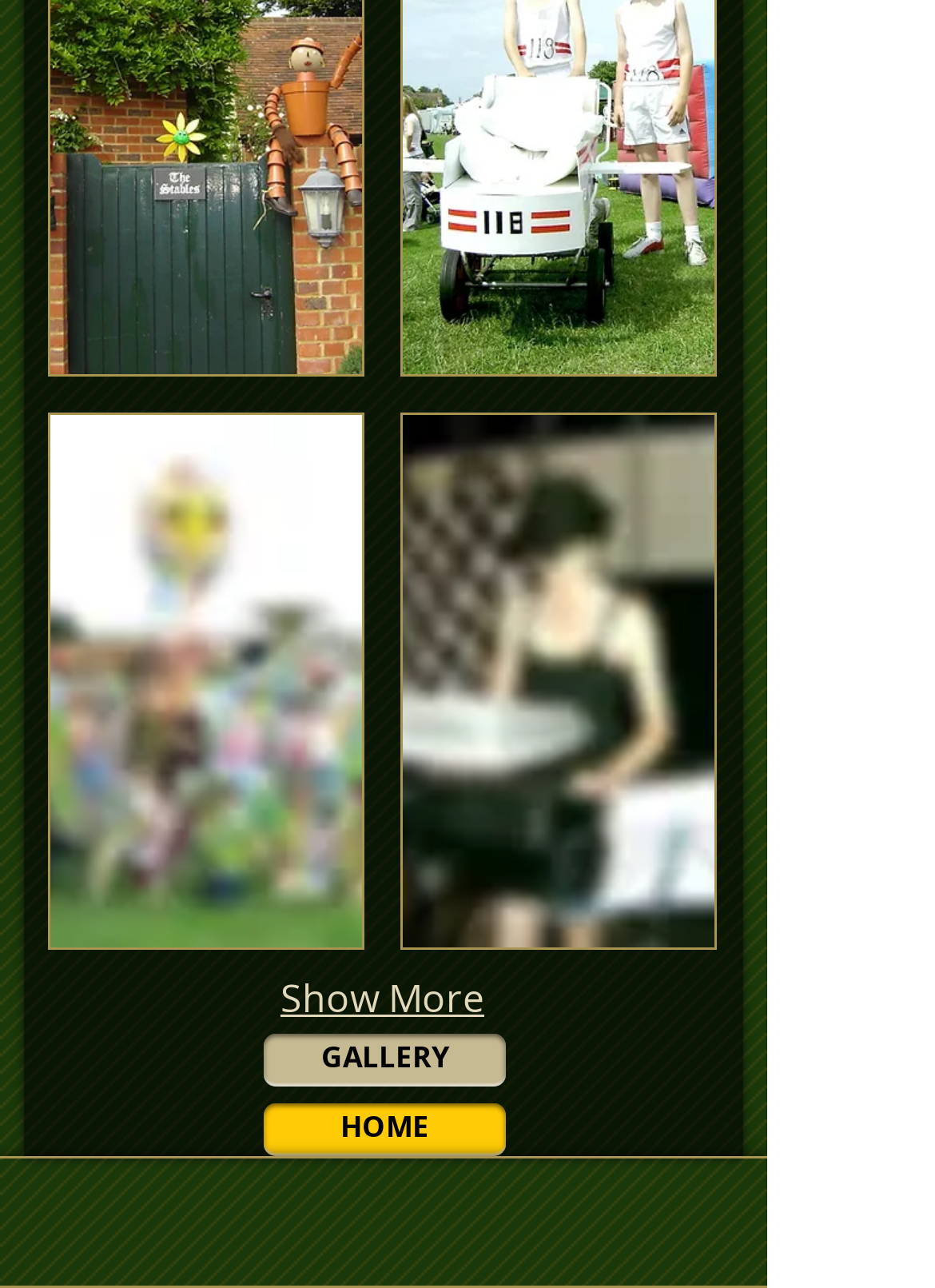Given the element description HOME, specify the bounding box coordinates of the corresponding UI element in the format (top-left x, top-left y, bottom-right x, bottom-right y). All values must be between 0 and 1.

[0.282, 0.856, 0.541, 0.897]